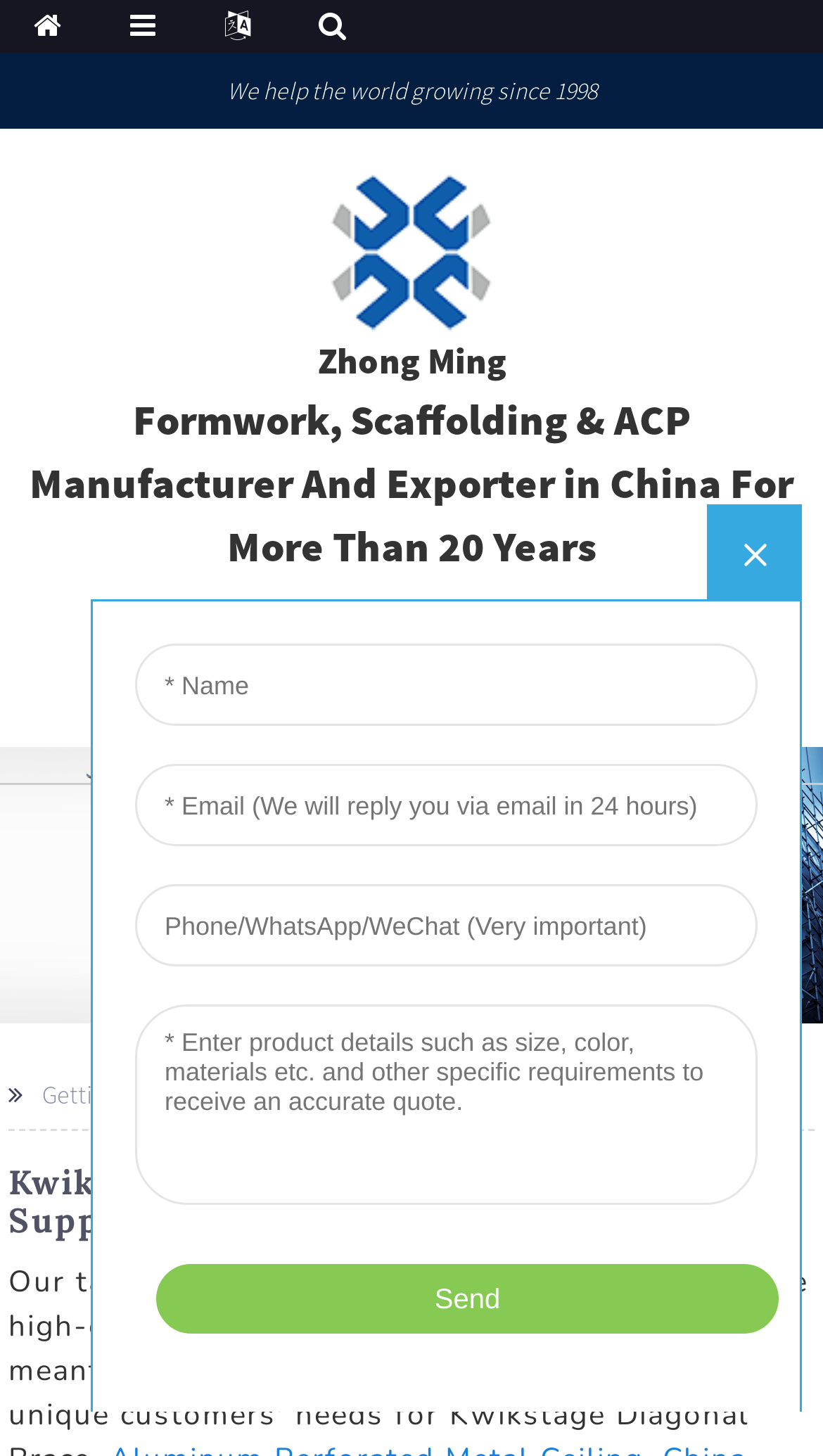What is the company's name? From the image, respond with a single word or brief phrase.

Zhong Ming